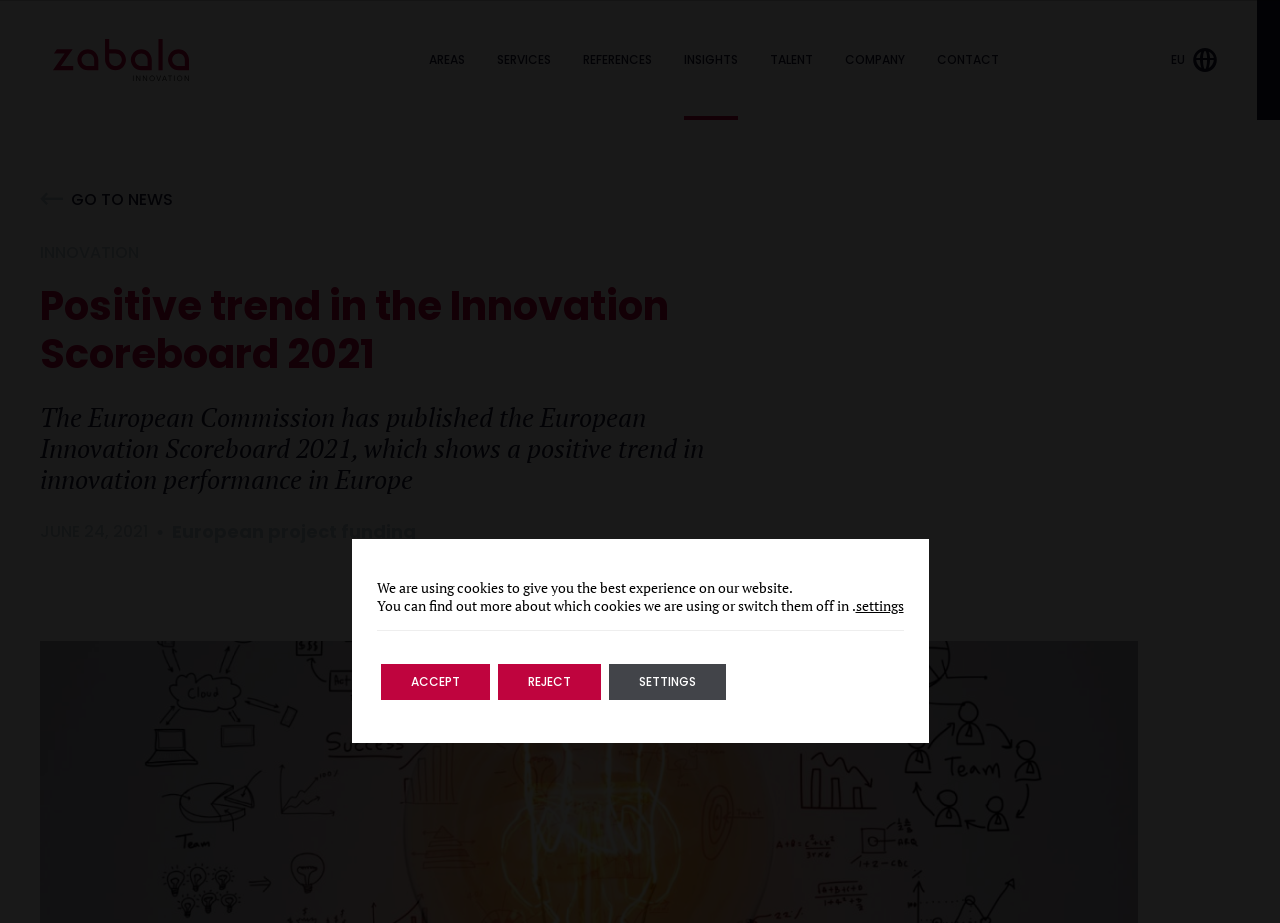What is the purpose of the 'CHANGE OF REGION' section?
Look at the image and respond to the question as thoroughly as possible.

The 'CHANGE OF REGION' section has links to different regions, such as Spain, France, and Portugal, suggesting that its purpose is to allow users to change their region or access content specific to a particular region.